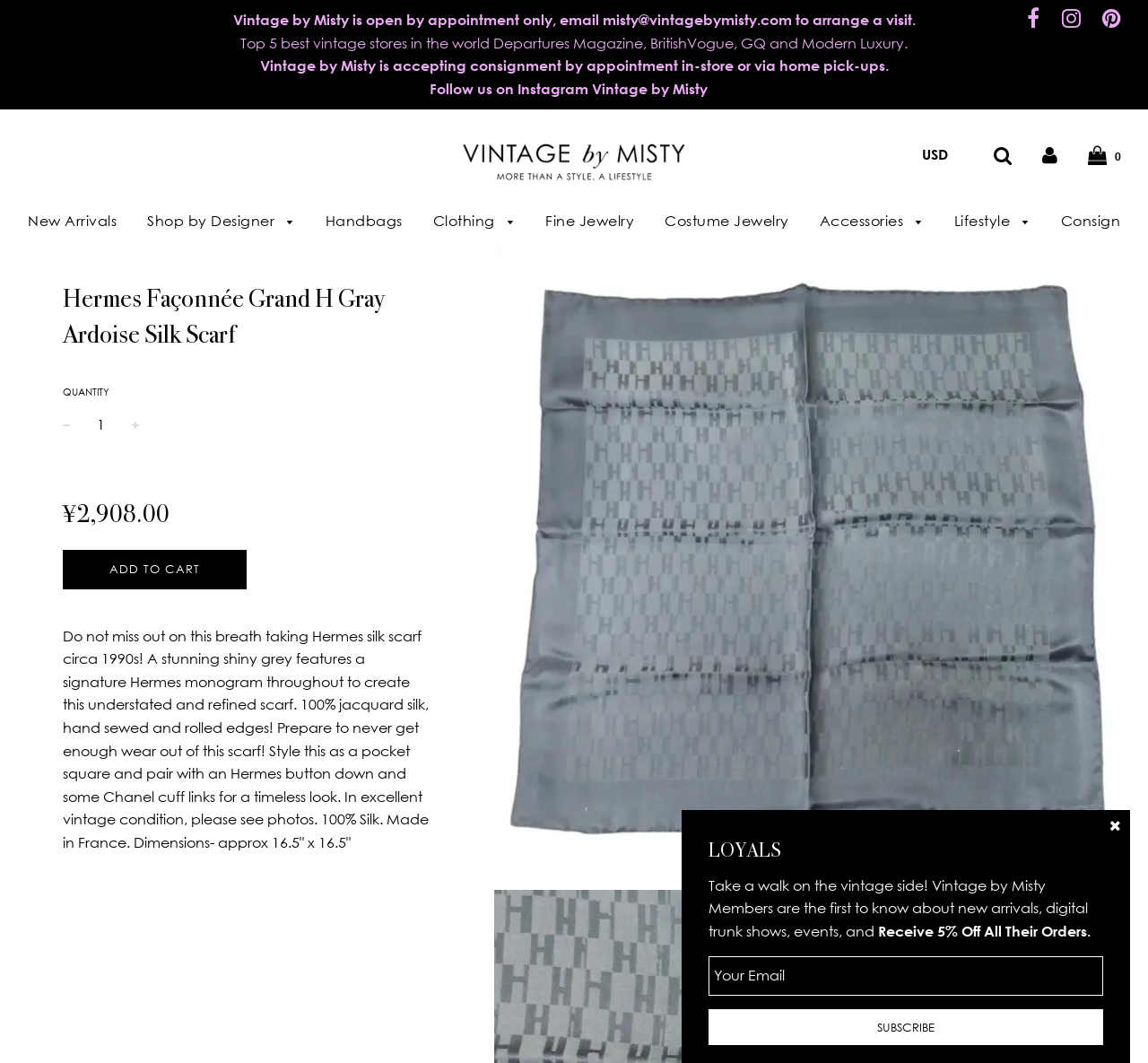Extract the main title from the webpage and generate its text.

Hermes Façonnée Grand H Gray Ardoise Silk Scarf